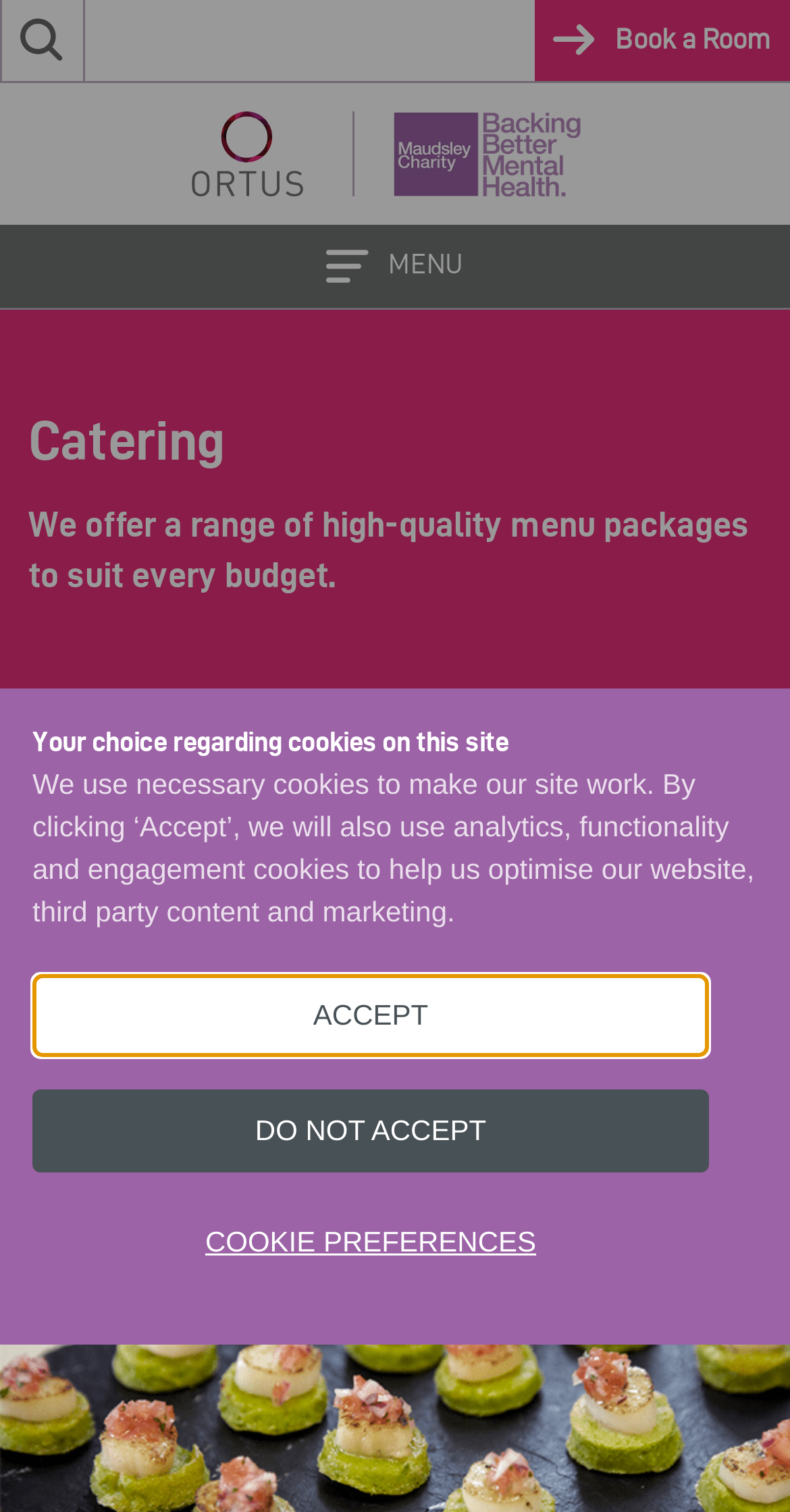What is the company name mentioned on the webpage?
Based on the screenshot, respond with a single word or phrase.

Ortus Events